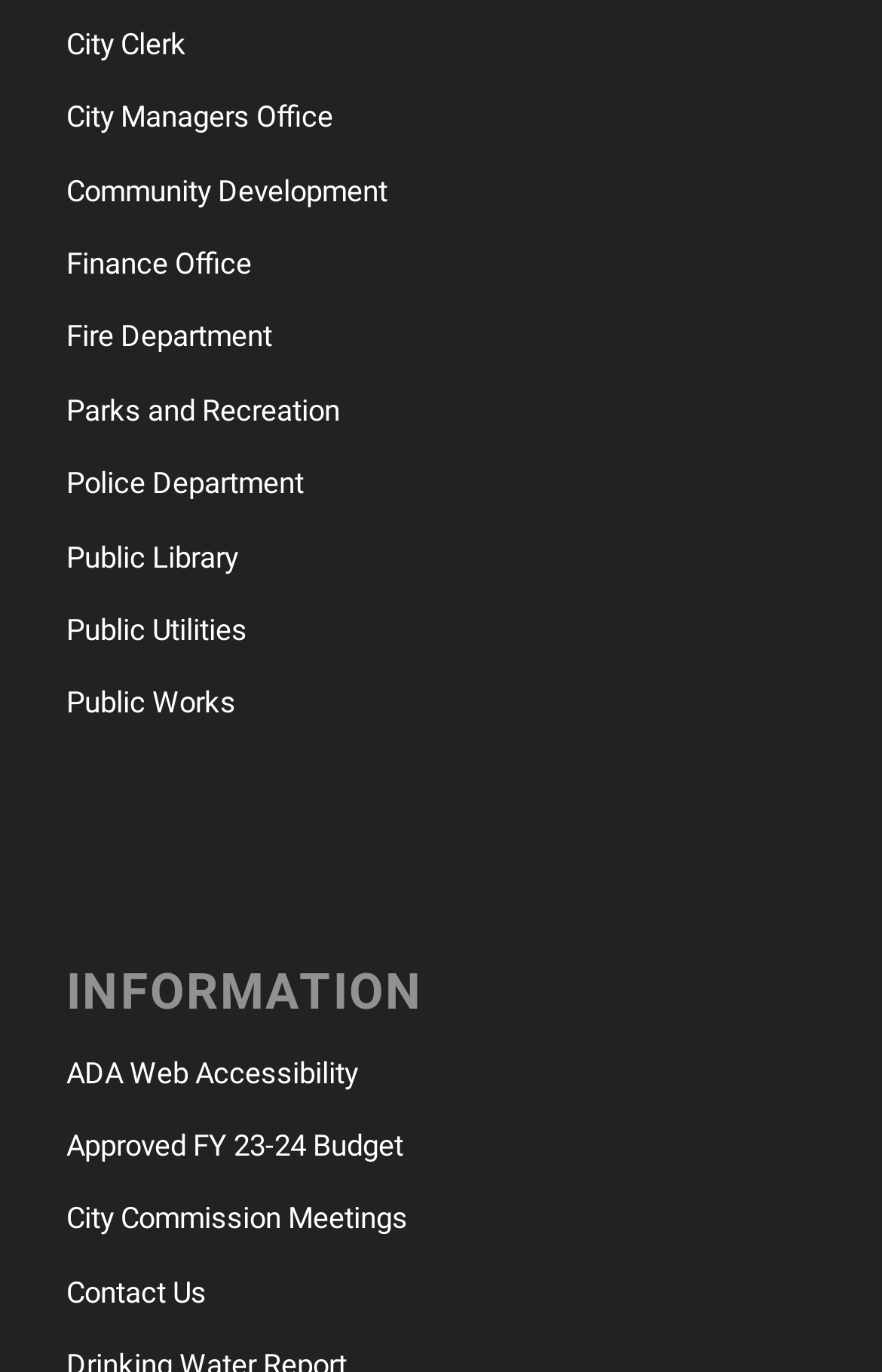Determine the bounding box coordinates of the region I should click to achieve the following instruction: "contact the city". Ensure the bounding box coordinates are four float numbers between 0 and 1, i.e., [left, top, right, bottom].

[0.075, 0.916, 0.925, 0.97]